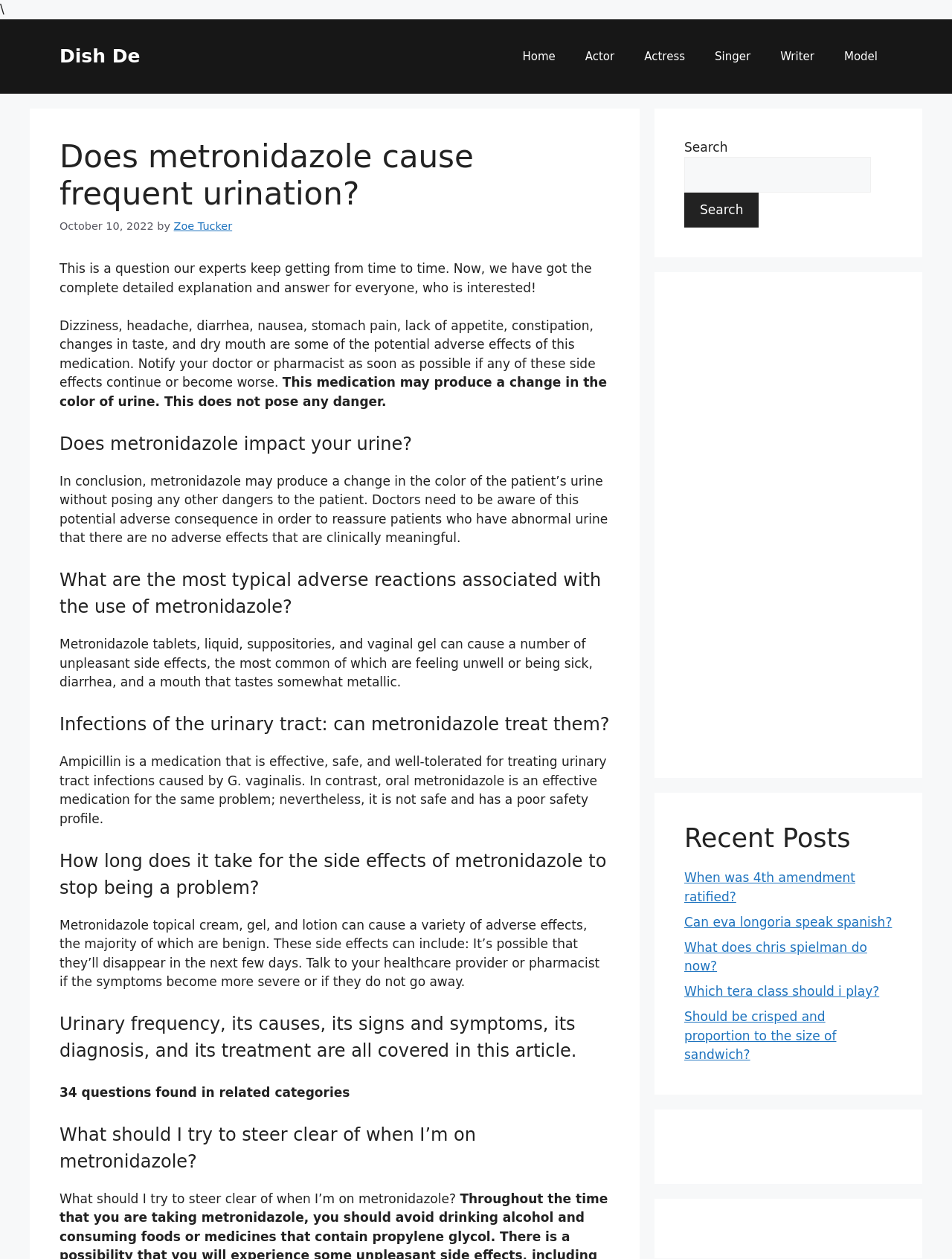Determine the main headline of the webpage and provide its text.

Does metronidazole cause frequent urination?